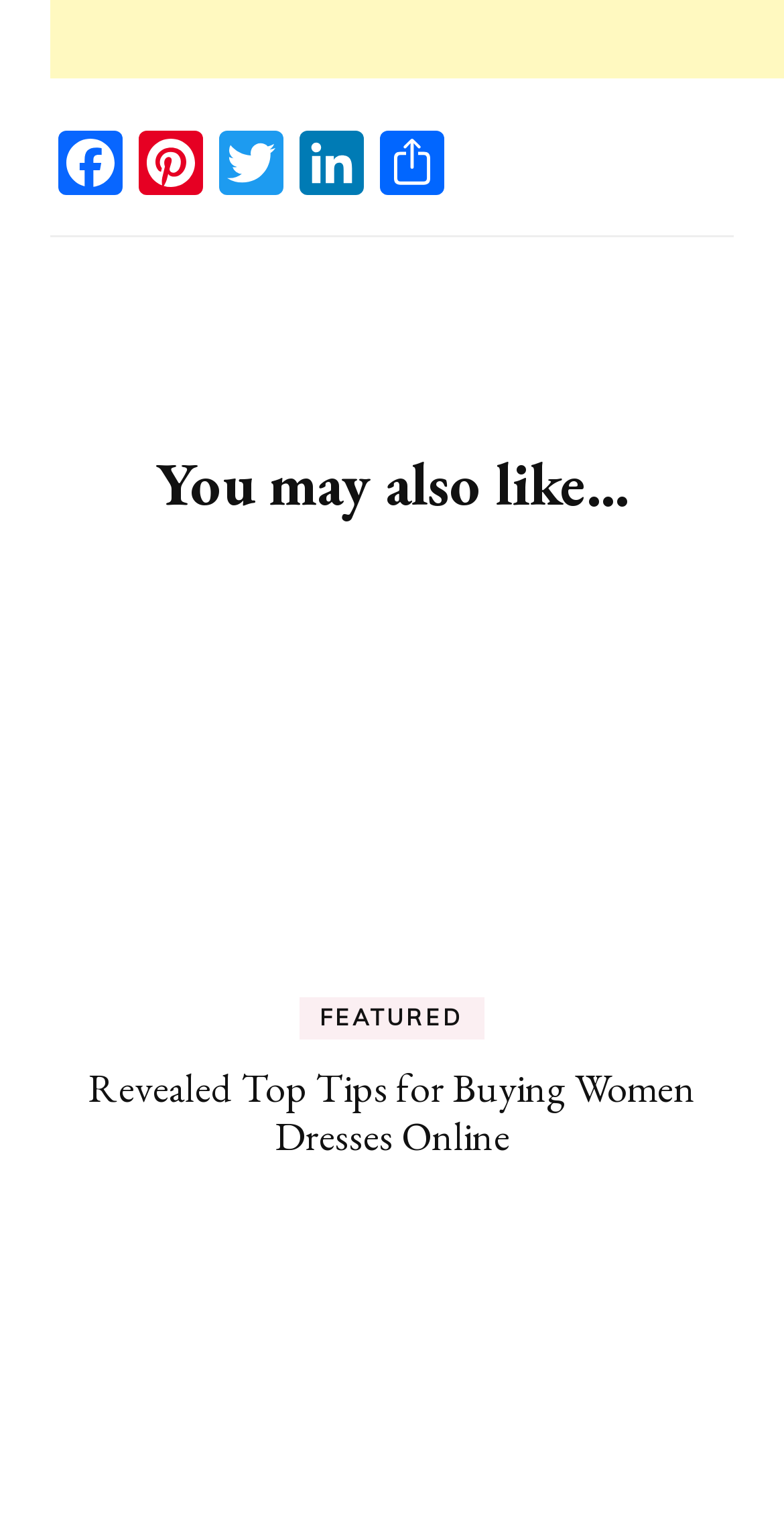Determine the bounding box coordinates of the section I need to click to execute the following instruction: "Read the article 'Revealed Top Tips for Buying Women Dresses Online'". Provide the coordinates as four float numbers between 0 and 1, i.e., [left, top, right, bottom].

[0.064, 0.382, 0.936, 0.63]